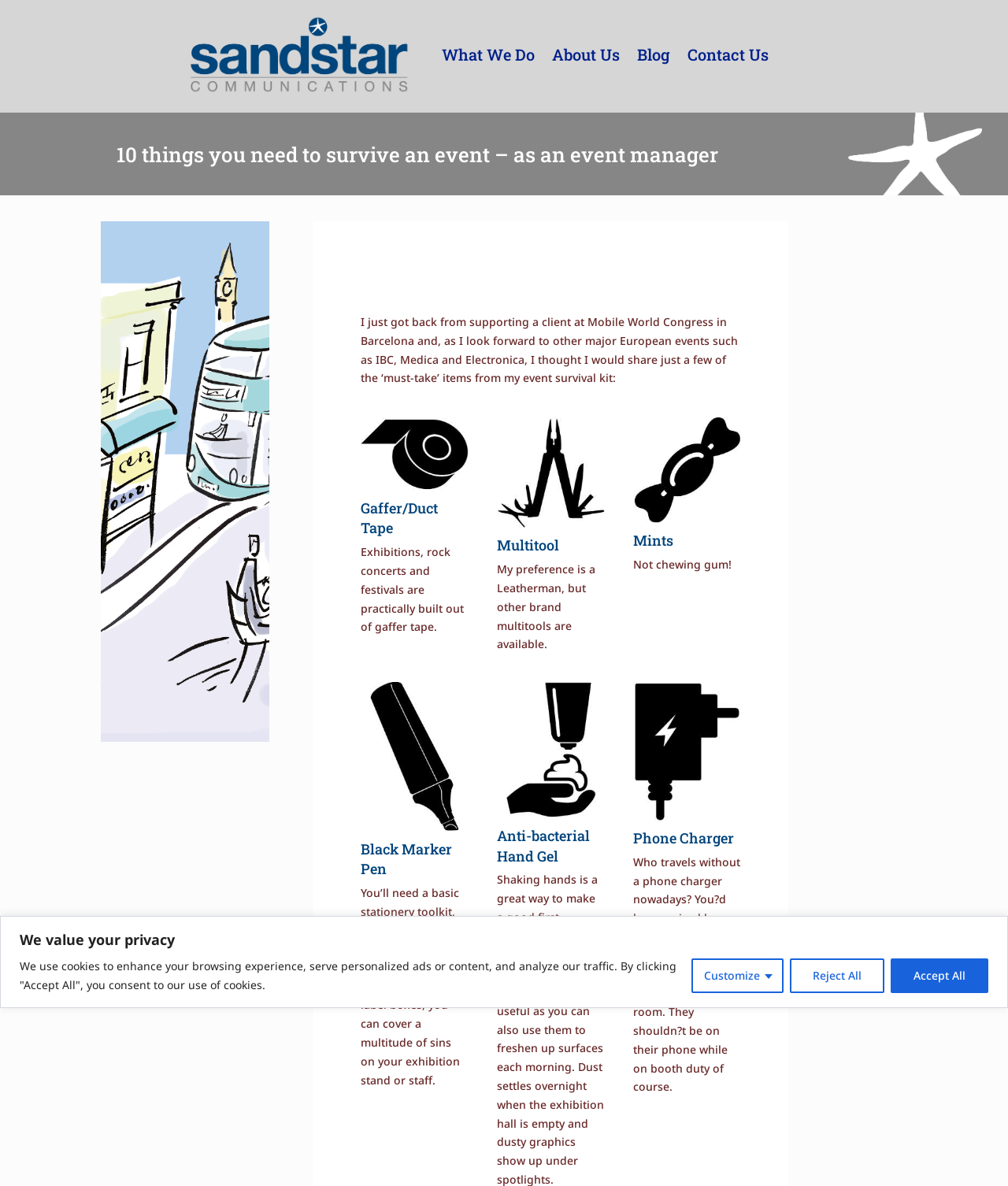Could you please study the image and provide a detailed answer to the question:
What is the first item in the event survival kit?

The question asks about the first item in the event survival kit. By analyzing the webpage, I found that the first item mentioned is 'Gaffer/Duct Tape' which is described as 'Exhibitions, rock concerts and festivals are practically built out of gaffer tape.'